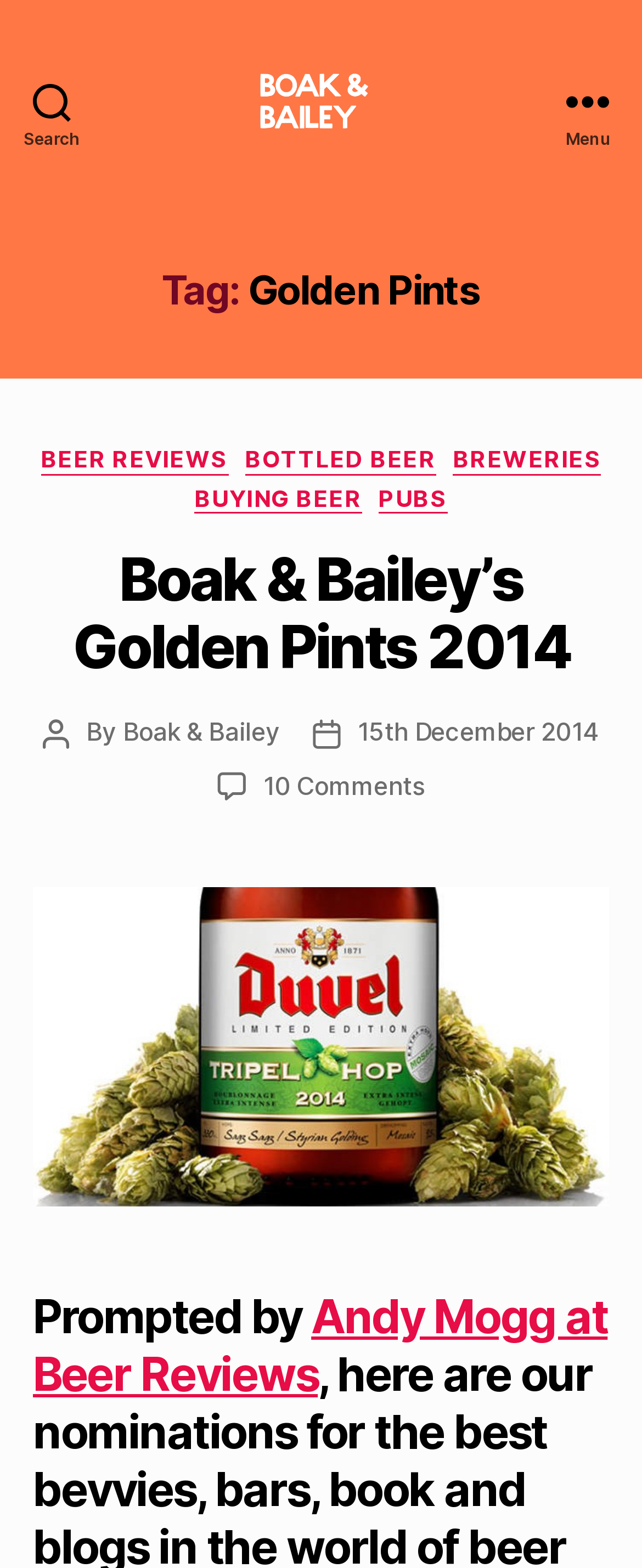What is the image below the post 'Boak & Bailey’s Golden Pints 2014'?
Refer to the image and give a detailed response to the question.

The image below the post 'Boak & Bailey’s Golden Pints 2014' is of 'Duvel Tripel Hop 2014', which is likely a beer-related image.